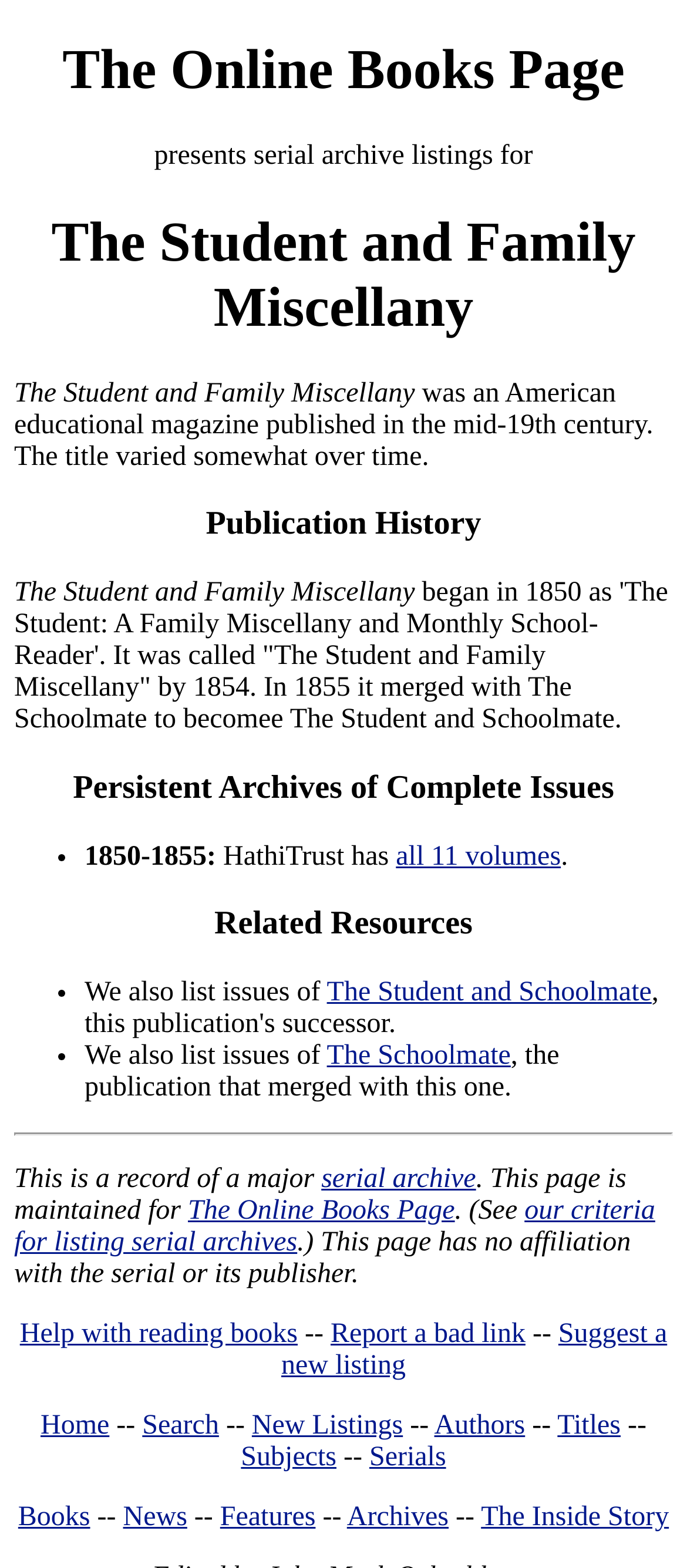Can you determine the bounding box coordinates of the area that needs to be clicked to fulfill the following instruction: "check The Student and Schoolmate"?

[0.476, 0.623, 0.949, 0.643]